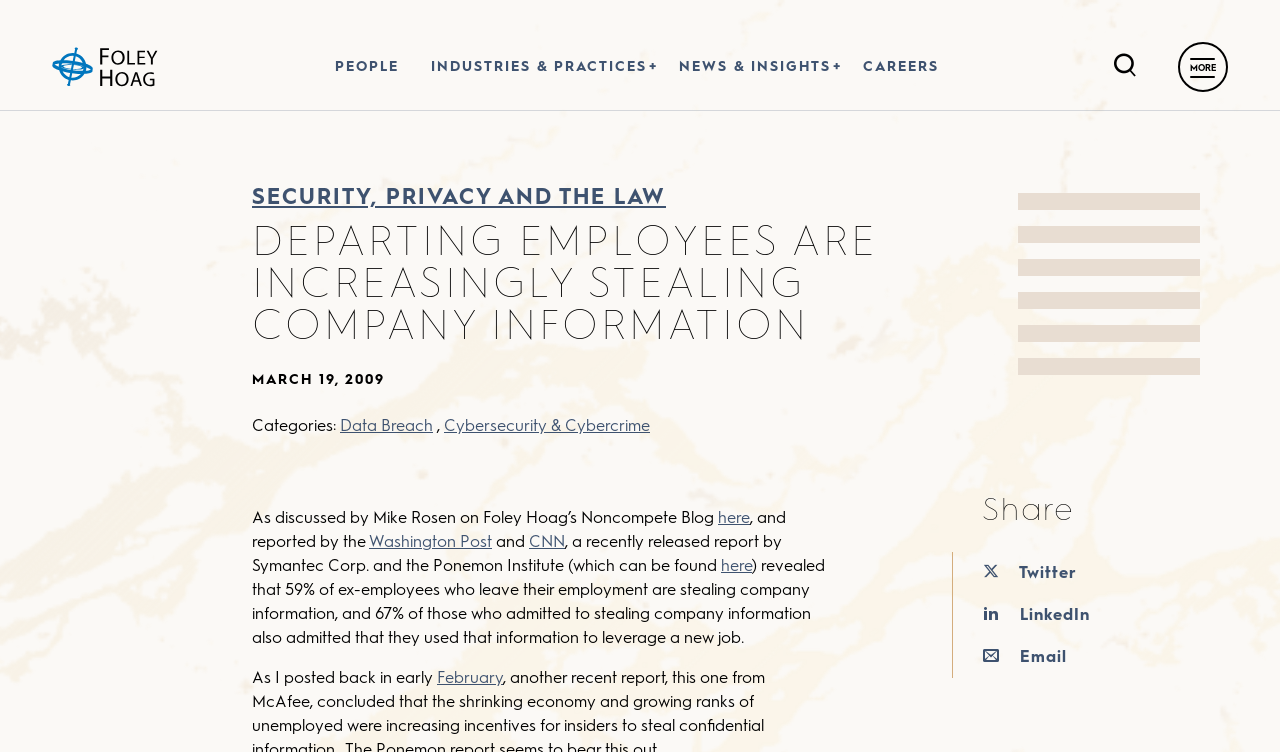What is the percentage of ex-employees who steal company information?
Please respond to the question with a detailed and informative answer.

The percentage can be found in the text, which states '59% of ex-employees who leave their employment are stealing company information'.